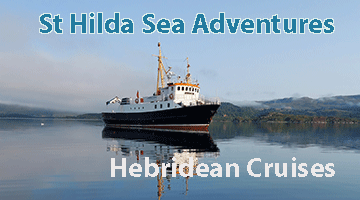Please provide a comprehensive answer to the question based on the screenshot: What atmosphere is created by the soft morning light and mist?

The caption describes the soft morning light and mist as creating a tranquil atmosphere, which suggests a peaceful and serene environment, ideal for exploring the stunning coastlines and islands of the Hebrides.